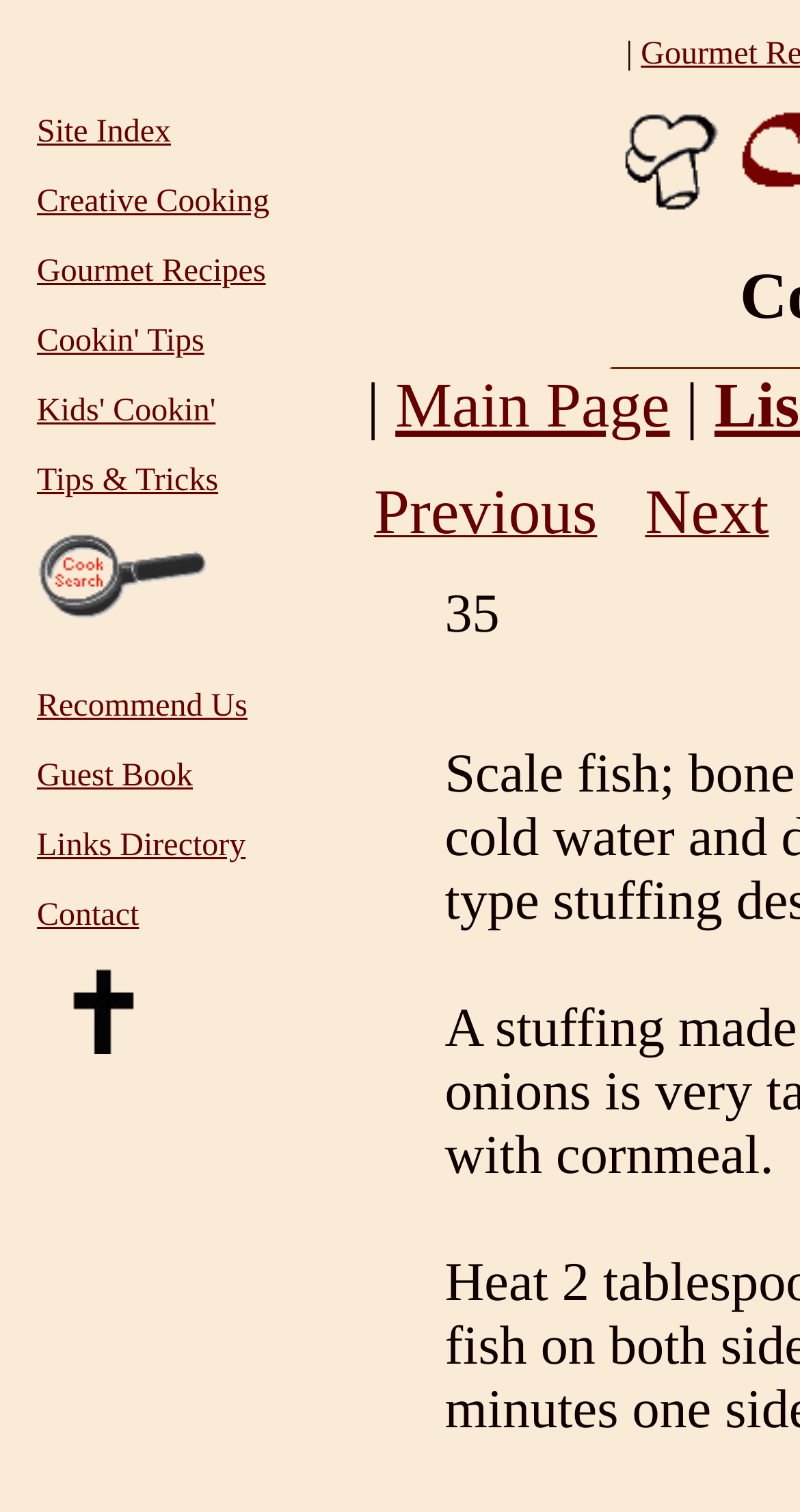Please provide a short answer using a single word or phrase for the question:
What is the purpose of the 'Site Index' link?

Site map